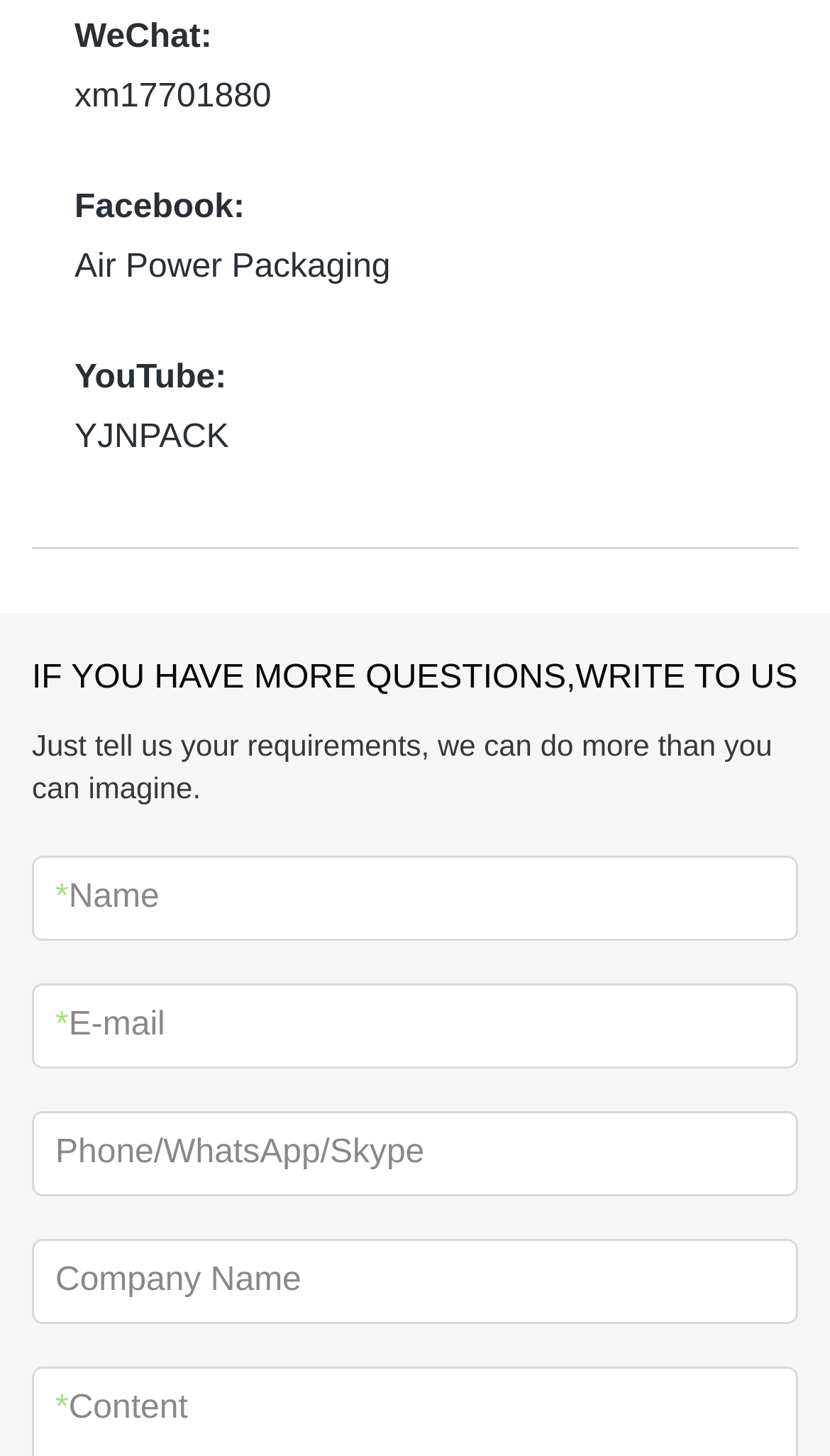Please reply with a single word or brief phrase to the question: 
What is the name of the YouTube channel?

YJNPACK